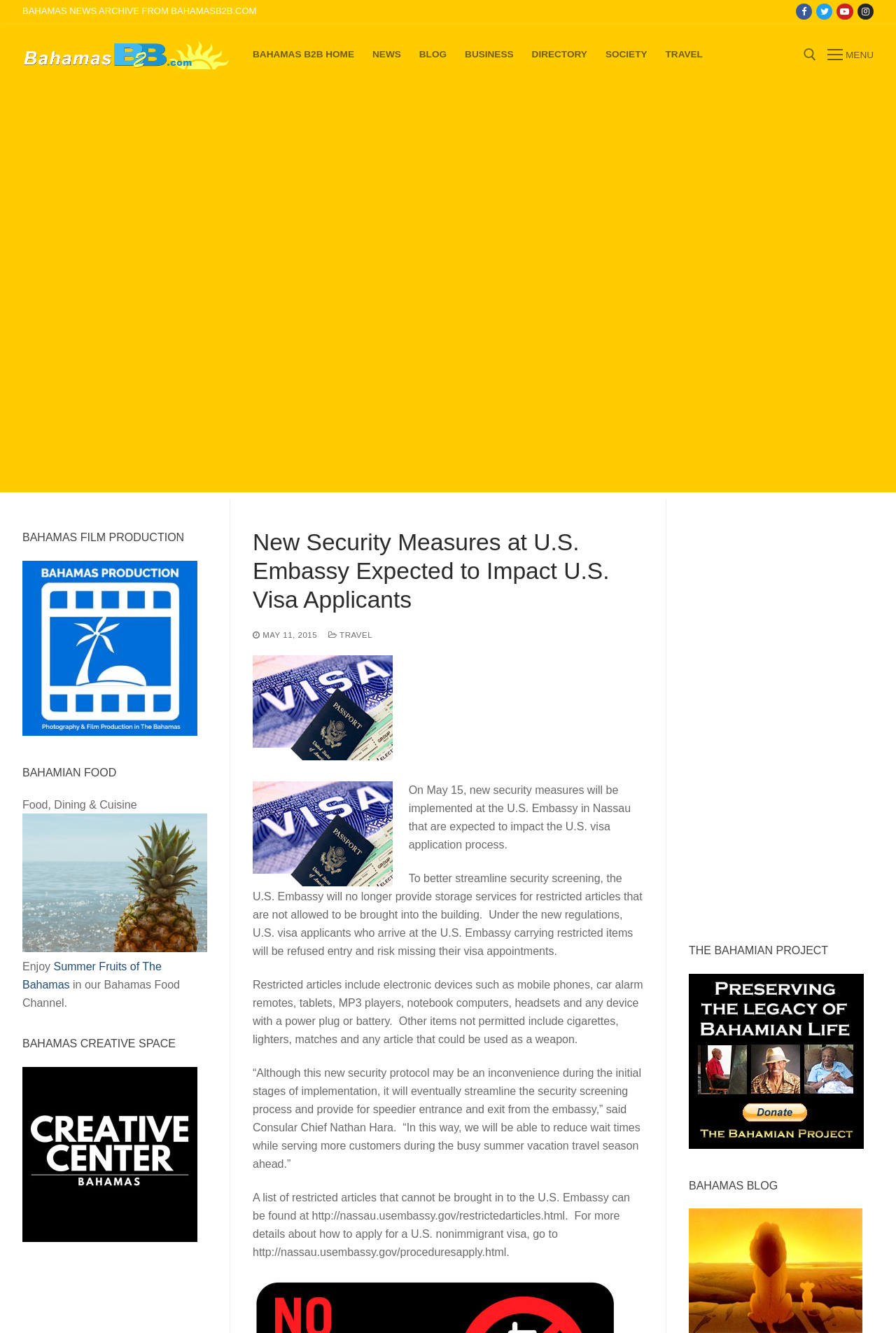Locate the bounding box coordinates of the element that needs to be clicked to carry out the instruction: "Read news about travel". The coordinates should be given as four float numbers ranging from 0 to 1, i.e., [left, top, right, bottom].

[0.732, 0.031, 0.794, 0.051]